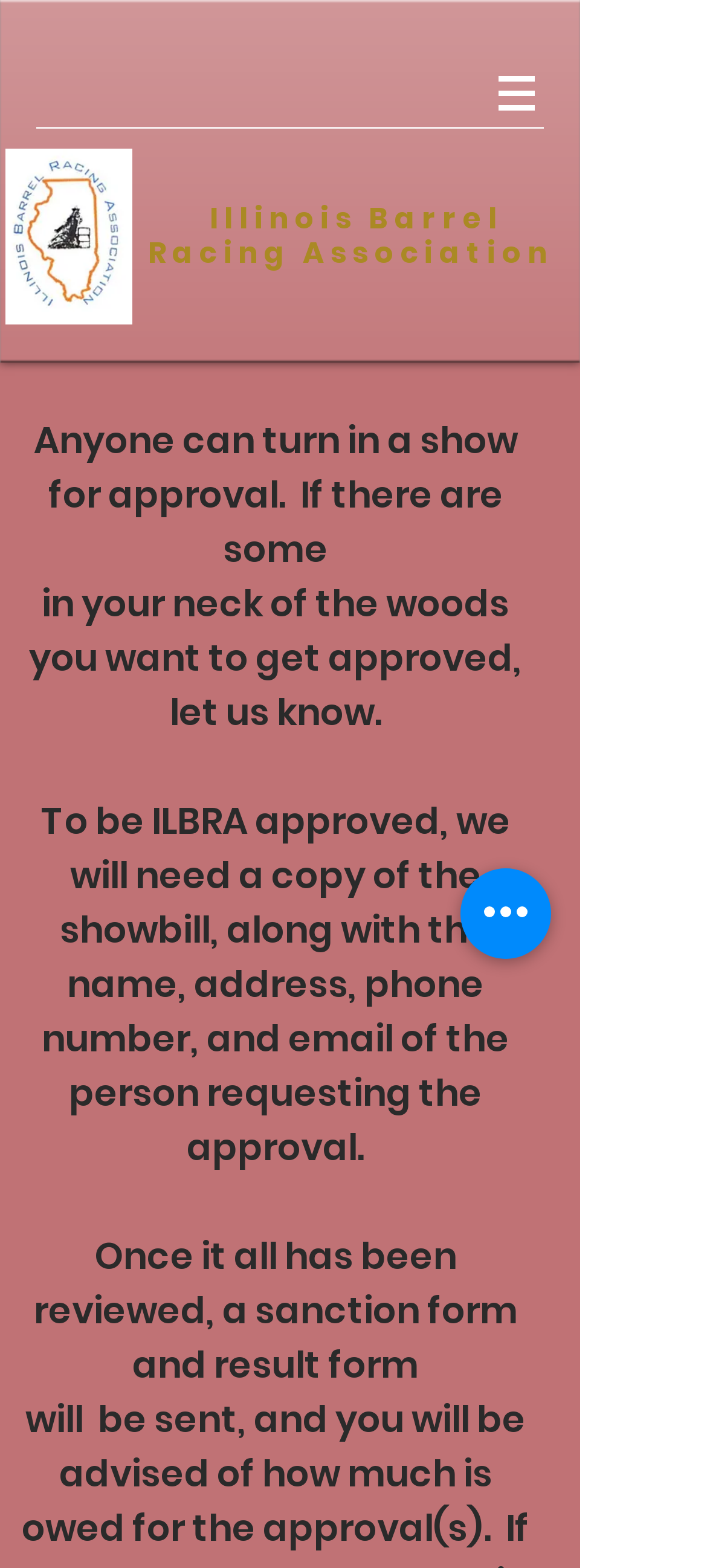Kindly respond to the following question with a single word or a brief phrase: 
Is anyone allowed to submit a show for approval?

Yes